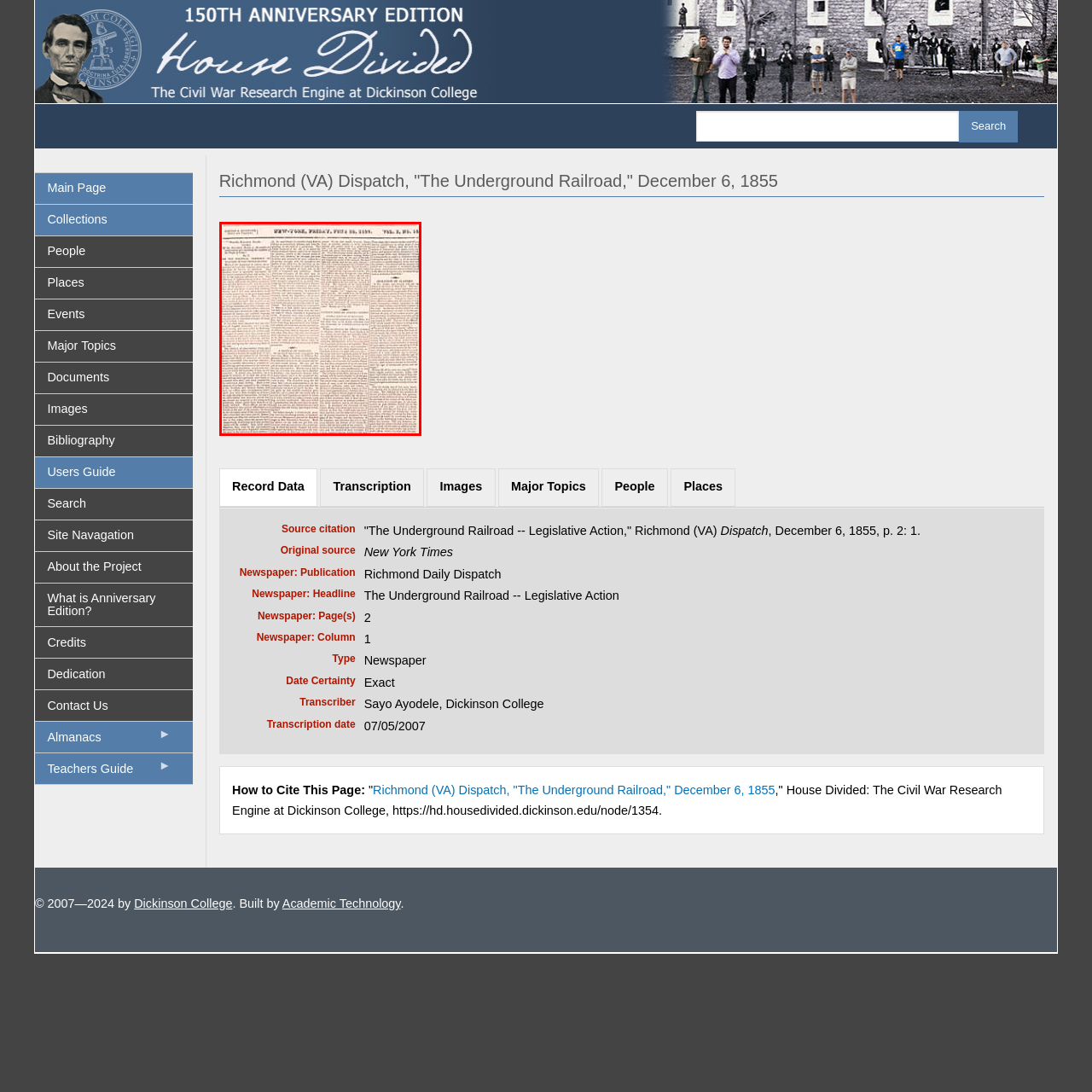What is the name of the newspaper?
Take a close look at the image highlighted by the red bounding box and answer the question thoroughly based on the details you see.

The name of the newspaper can be found at the top of the page, which indicates that this historical newspaper is from the Richmond (VA) Dispatch.